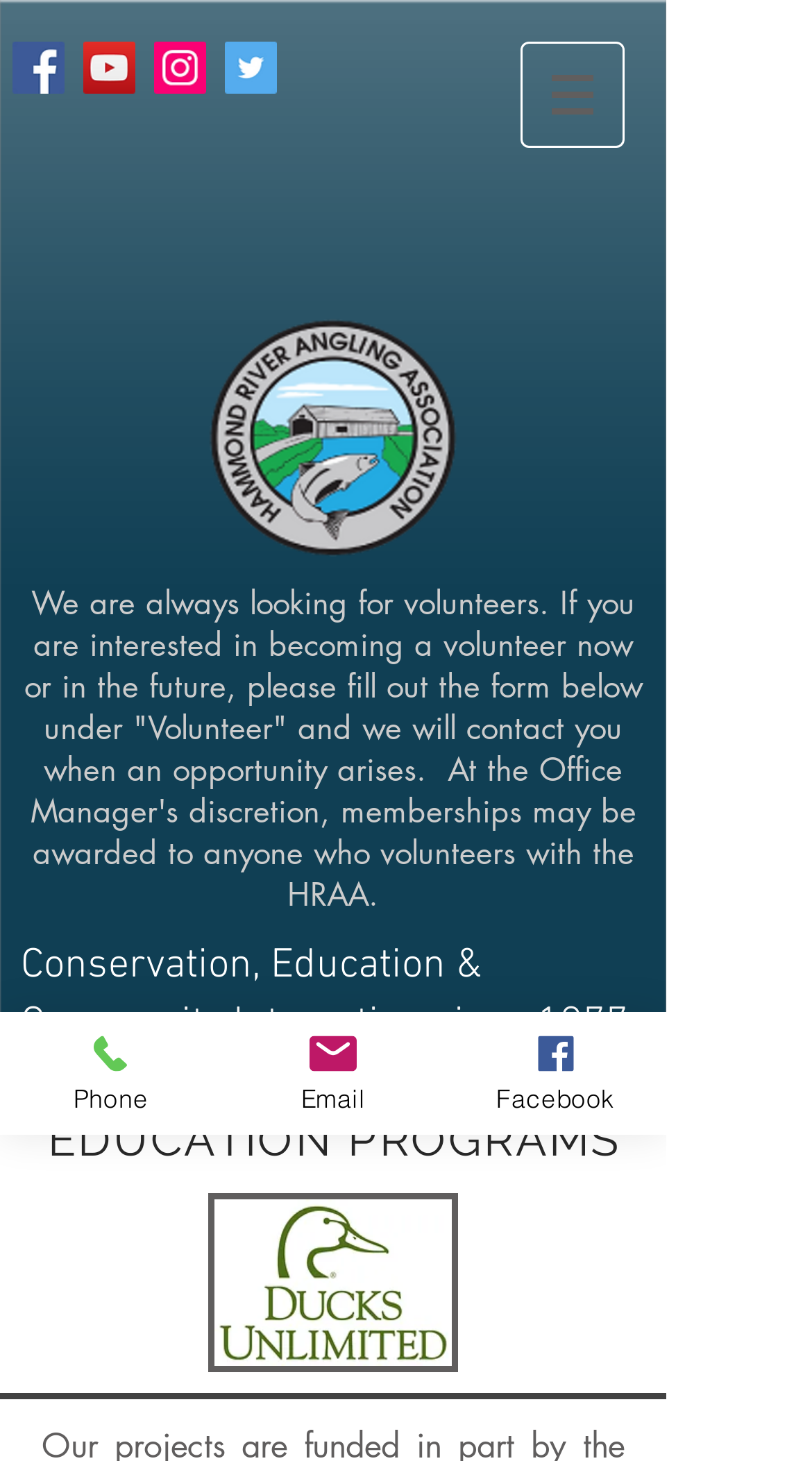Generate a thorough explanation of the webpage's elements.

The webpage is about Educational Classes provided by HRAA. At the top left, there is a social bar with four links to Facebook, YouTube, Instagram, and Twitter, each accompanied by its respective icon. 

To the right of the social bar, there is a navigation menu labeled "Site" with a button that has a popup menu. The button is accompanied by an image.

Below the social bar, there is a large round HRAA logo. 

The main content of the webpage starts with a heading that invites volunteers to fill out a form to express their interest in volunteering with HRAA. 

Below this heading, there is another heading that describes the organization's mission as "Conservation, Education & Community Interaction since 1977". 

Under this heading, there is a subheading "EDUCATION PROGRAMS" followed by an image of the Ducks Unlimited Logo. 

At the bottom left of the page, there are three links to contact the organization: Phone, Email, and Facebook, each accompanied by an icon.